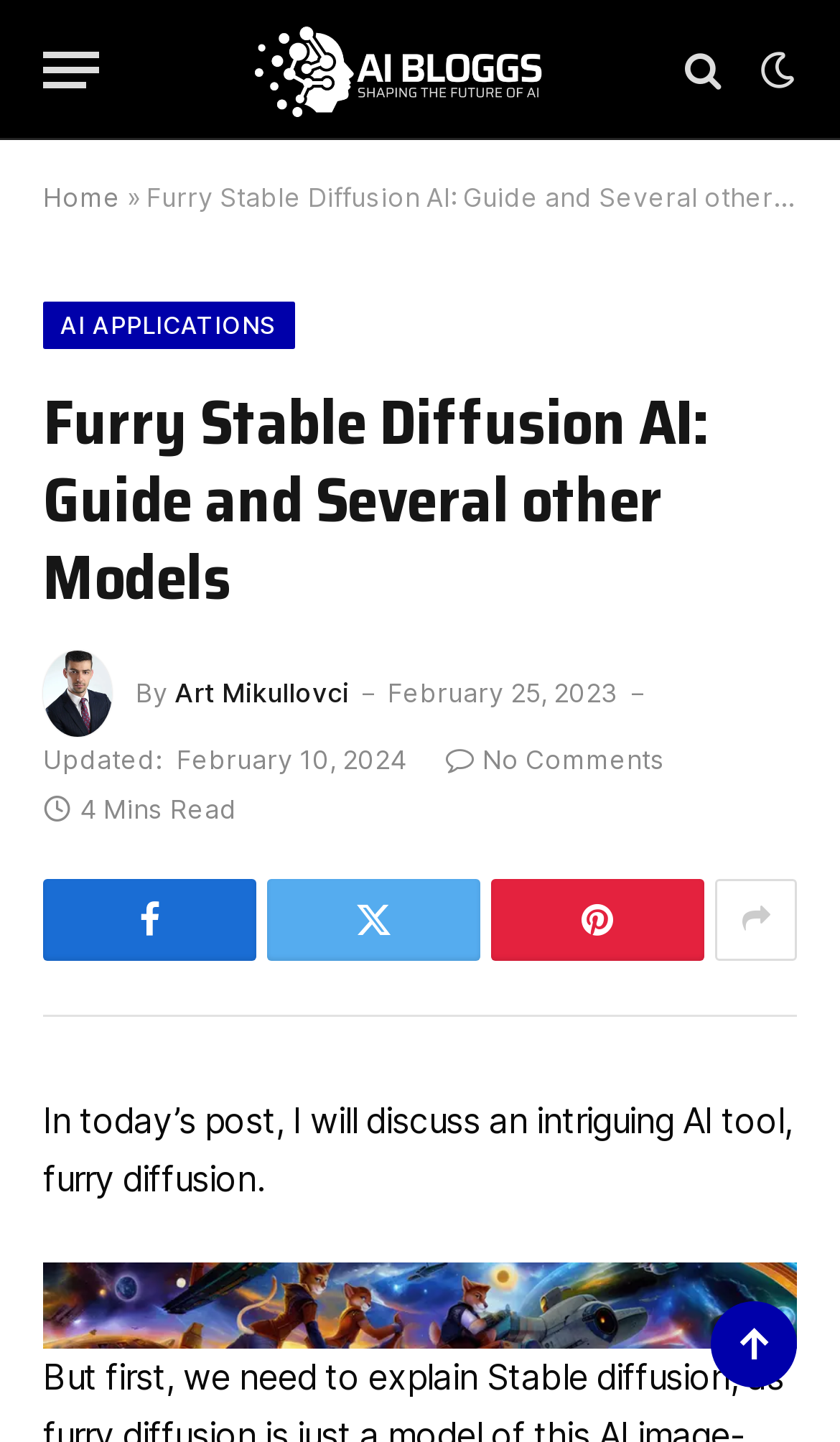Please examine the image and answer the question with a detailed explanation:
How many comments does the article have?

I found the number of comments by looking at the link with the text ' No Comments', which indicates that the article has no comments.